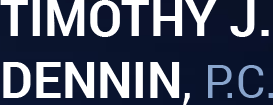Provide a brief response to the question using a single word or phrase: 
What values does the firm's design reflect?

Trust and integrity